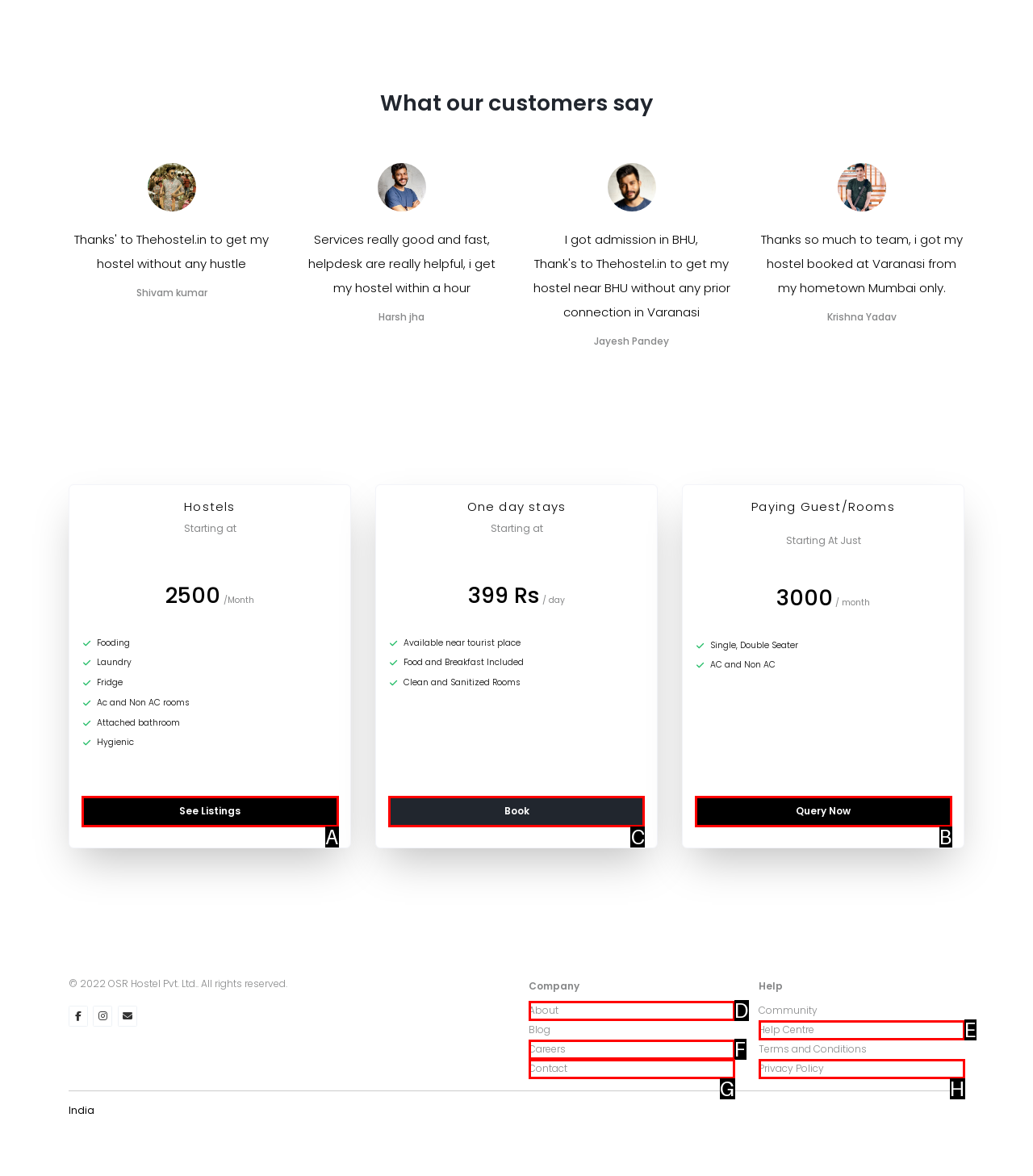Tell me which letter corresponds to the UI element that should be clicked to fulfill this instruction: Click on Book
Answer using the letter of the chosen option directly.

C